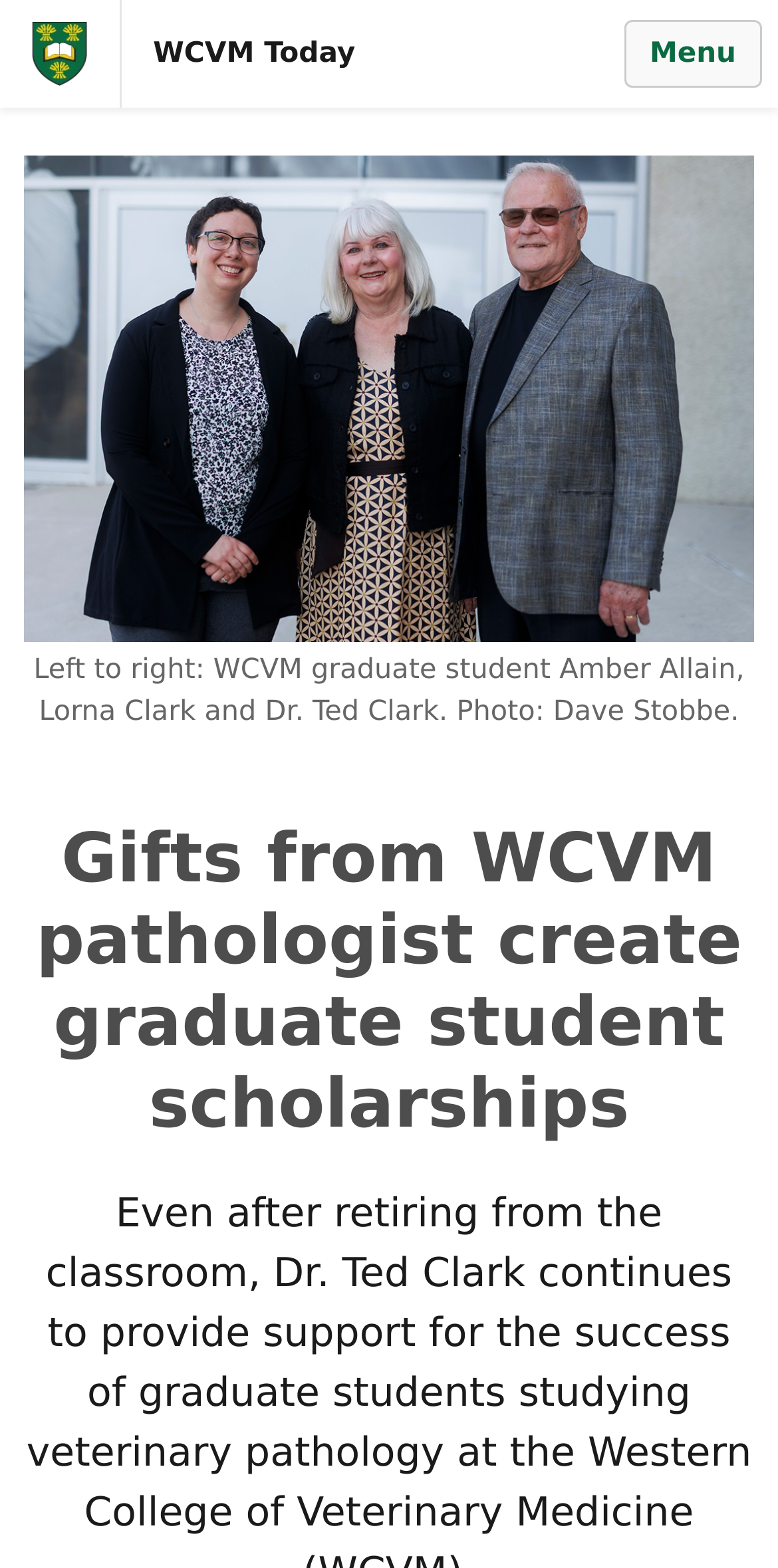What is the relationship between Dr. Ted Clark and Lorna Clark?
Provide a detailed and well-explained answer to the question.

I inferred the answer by looking at the context of the webpage, which is about Dr. Ted Clark's gifts to graduate students. The photo caption mentions Lorna Clark alongside Dr. Ted Clark, suggesting a close relationship. Based on common naming conventions, it is likely that Lorna Clark is Dr. Ted Clark's wife.